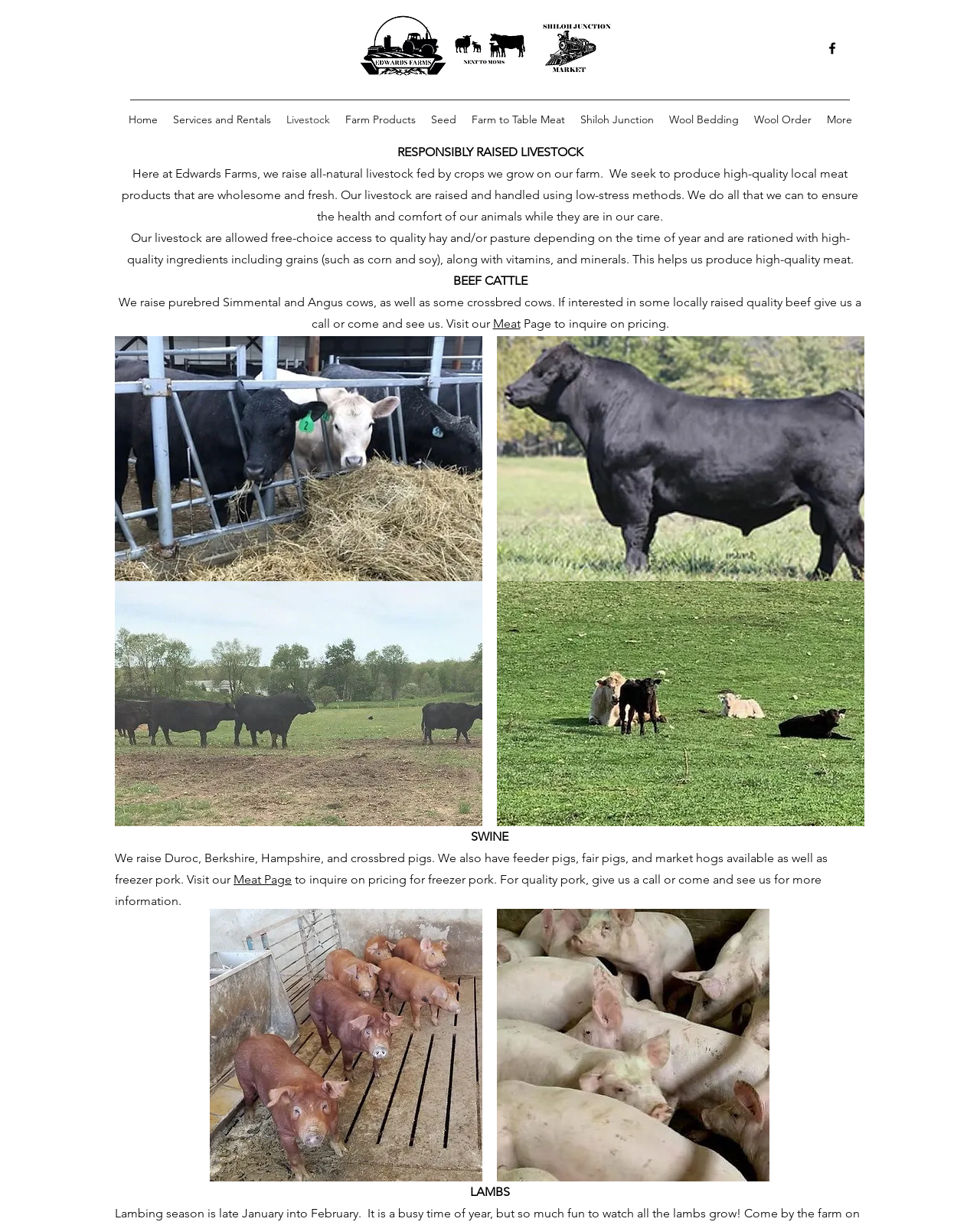Please locate the bounding box coordinates of the region I need to click to follow this instruction: "Check the Meat page".

[0.503, 0.259, 0.531, 0.271]